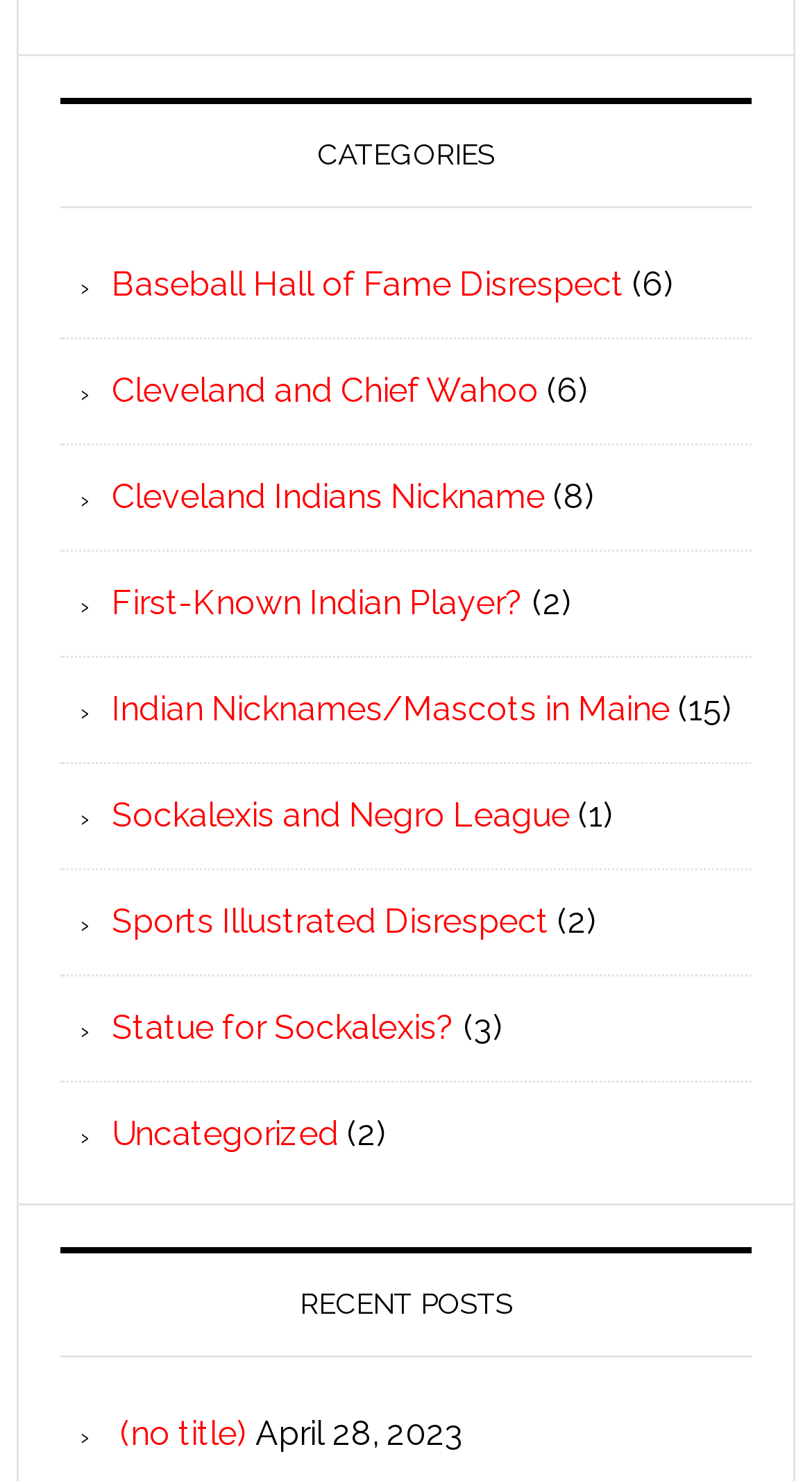Find the bounding box coordinates for the area that should be clicked to accomplish the instruction: "Explore 'Sockalexis and Negro League'".

[0.138, 0.537, 0.702, 0.564]